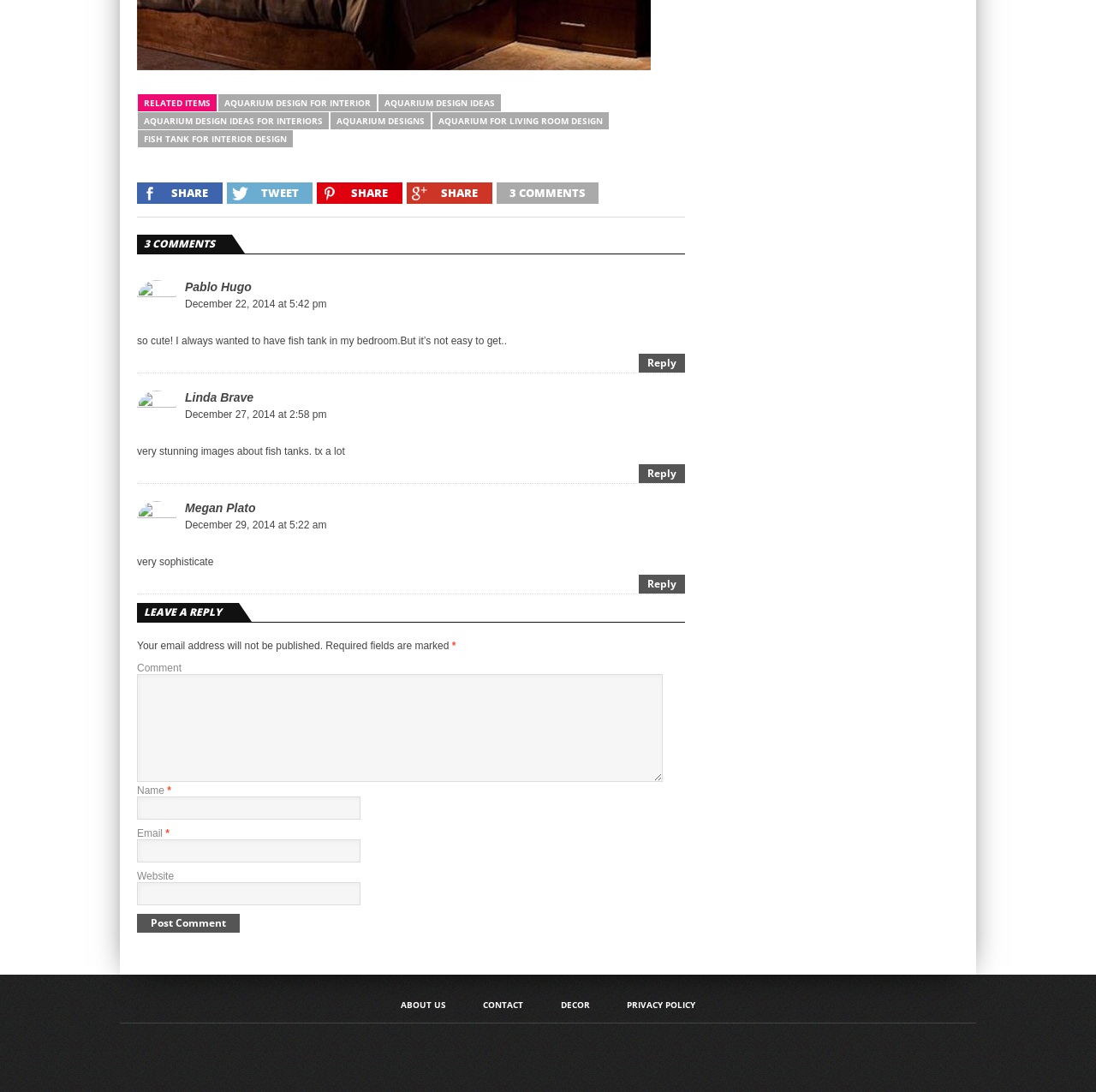Please find the bounding box coordinates of the element that you should click to achieve the following instruction: "Reply to Pablo Hugo". The coordinates should be presented as four float numbers between 0 and 1: [left, top, right, bottom].

[0.583, 0.324, 0.625, 0.341]